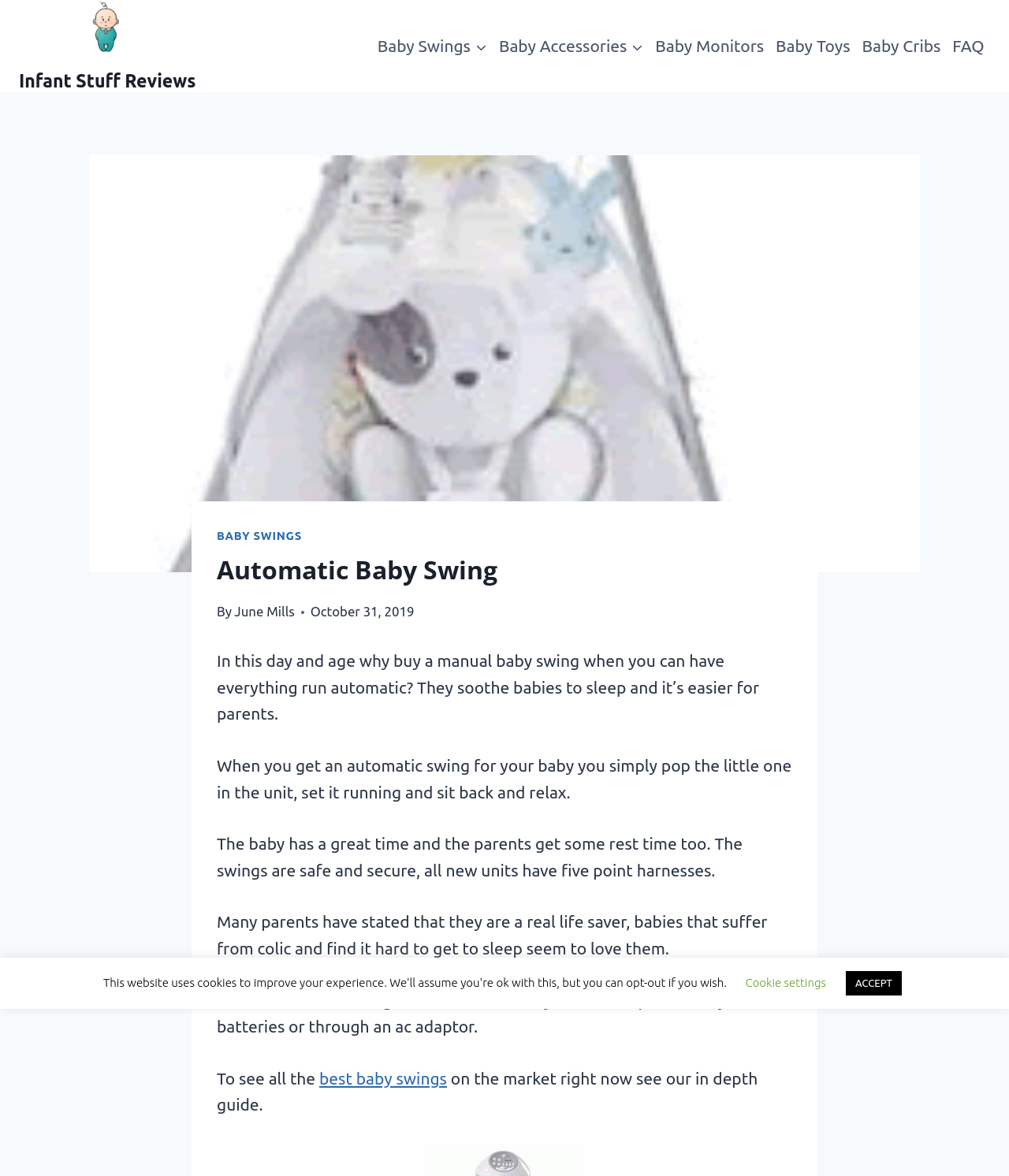Please provide a detailed answer to the question below based on the screenshot: 
When was the article about automatic baby swings published?

The publication date is mentioned in the article as 'October 31, 2019', which indicates when the article was published.